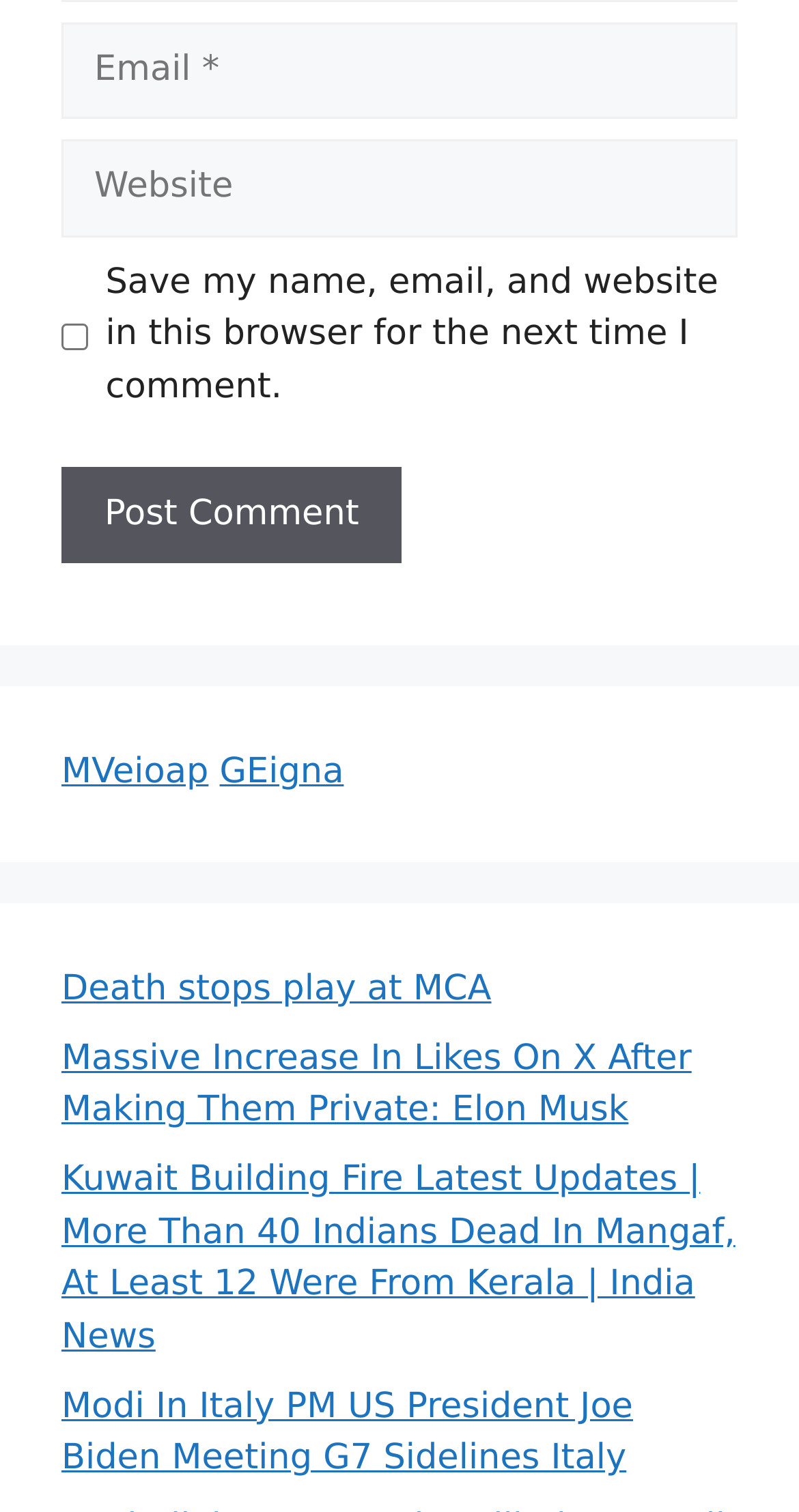Locate the bounding box of the UI element described in the following text: "parent_node: Comment name="url" placeholder="Website"".

[0.077, 0.093, 0.923, 0.157]